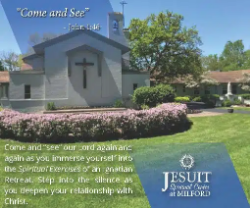What is the purpose of the Ignatian retreat?
Please use the image to deliver a detailed and complete answer.

The Ignatian retreat is aimed at deepening one's relationship with Christ through spiritual exercises, which implies that the retreat is a means to strengthen one's faith and connection with God.